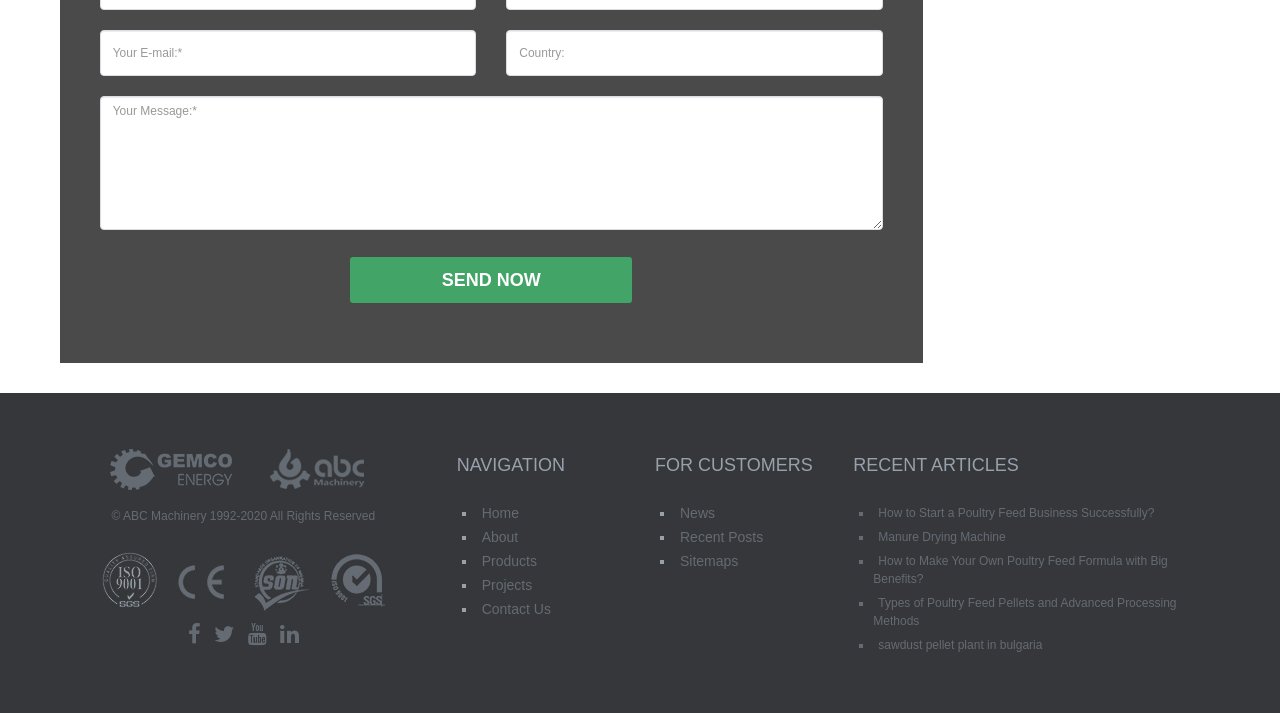Determine the bounding box coordinates for the UI element matching this description: "Manure Drying Machine".

[0.682, 0.743, 0.79, 0.763]